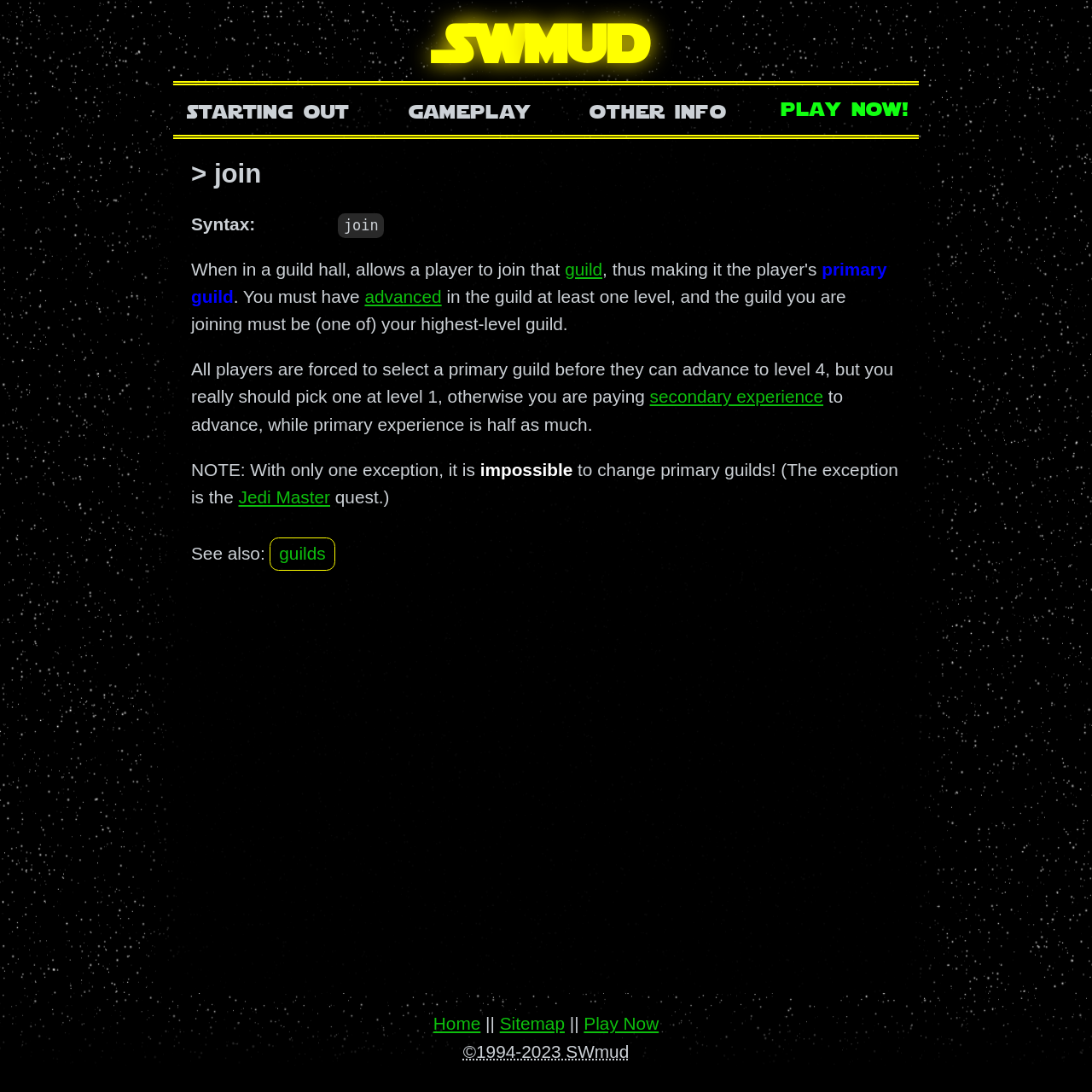Determine the bounding box coordinates of the section to be clicked to follow the instruction: "Click the 'play now!' button". The coordinates should be given as four float numbers between 0 and 1, formatted as [left, top, right, bottom].

[0.715, 0.084, 0.834, 0.113]